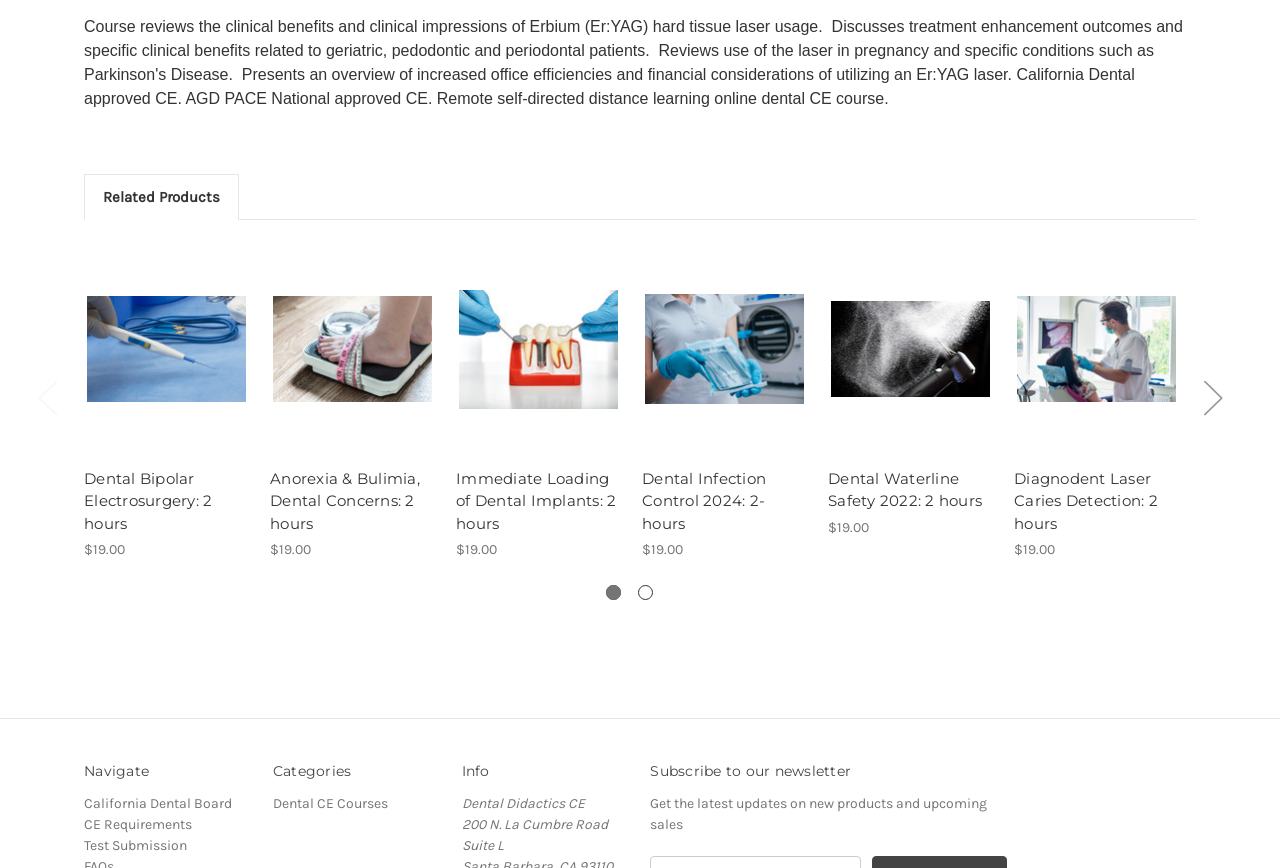Identify the bounding box coordinates of the clickable region required to complete the instruction: "Go to the 'California Dental Board CE Requirements' page". The coordinates should be given as four float numbers within the range of 0 and 1, i.e., [left, top, right, bottom].

[0.066, 0.916, 0.181, 0.96]